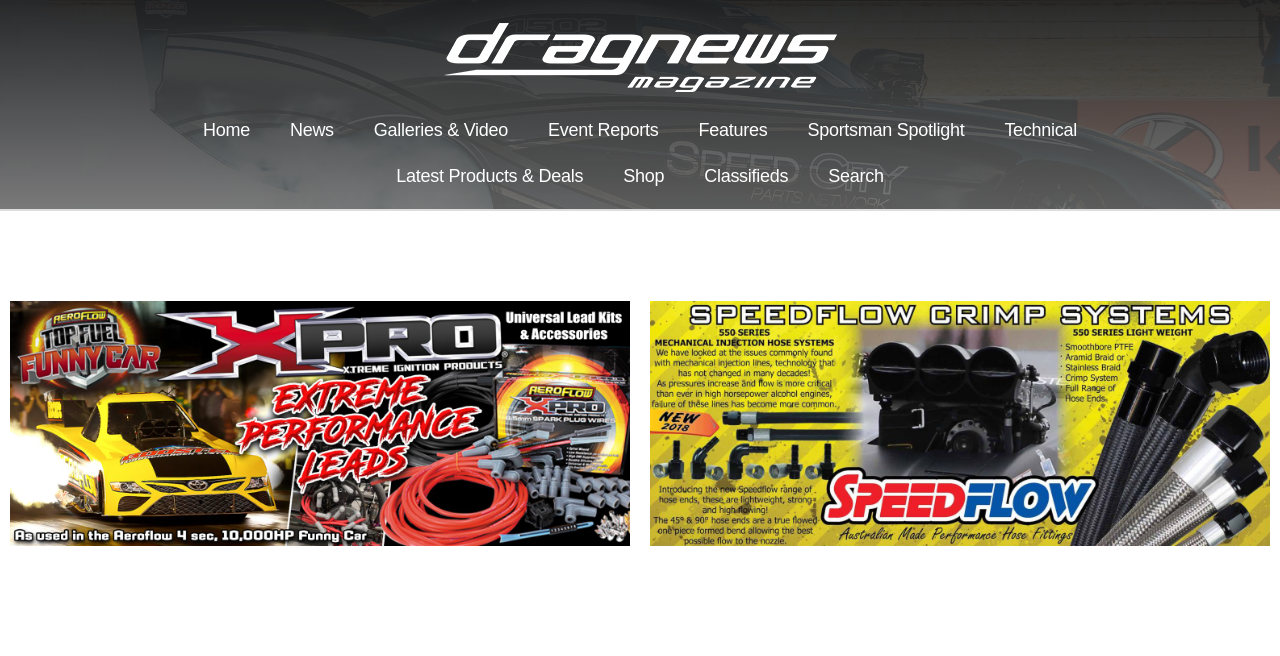Please identify the bounding box coordinates of the clickable region that I should interact with to perform the following instruction: "view galleries and videos". The coordinates should be expressed as four float numbers between 0 and 1, i.e., [left, top, right, bottom].

[0.276, 0.163, 0.412, 0.233]